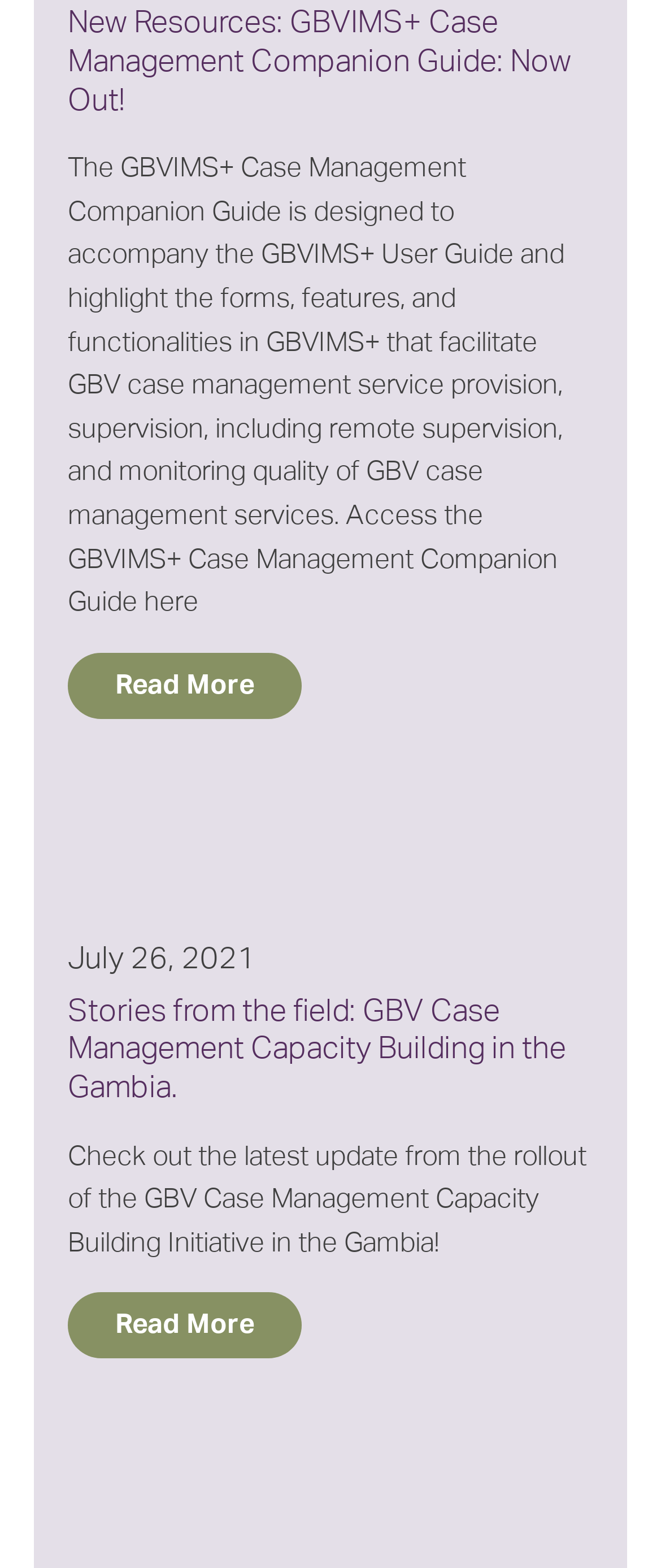Utilize the details in the image to thoroughly answer the following question: What is the purpose of the GBVIMS+ Case Management Companion Guide?

The static text element describing the GBVIMS+ Case Management Companion Guide states that it is designed to facilitate GBV case management service provision, supervision, including remote supervision, and monitoring quality of GBV case management services, indicating its purpose.